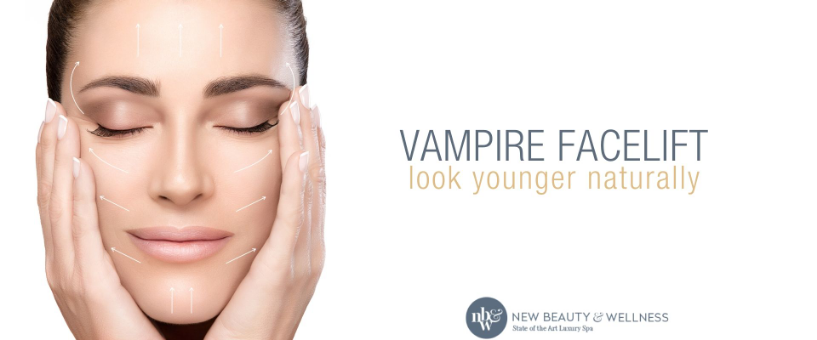Answer the question using only a single word or phrase: 
What is the goal of the 'Vampire Facelift' treatment?

To rejuvenate one's appearance